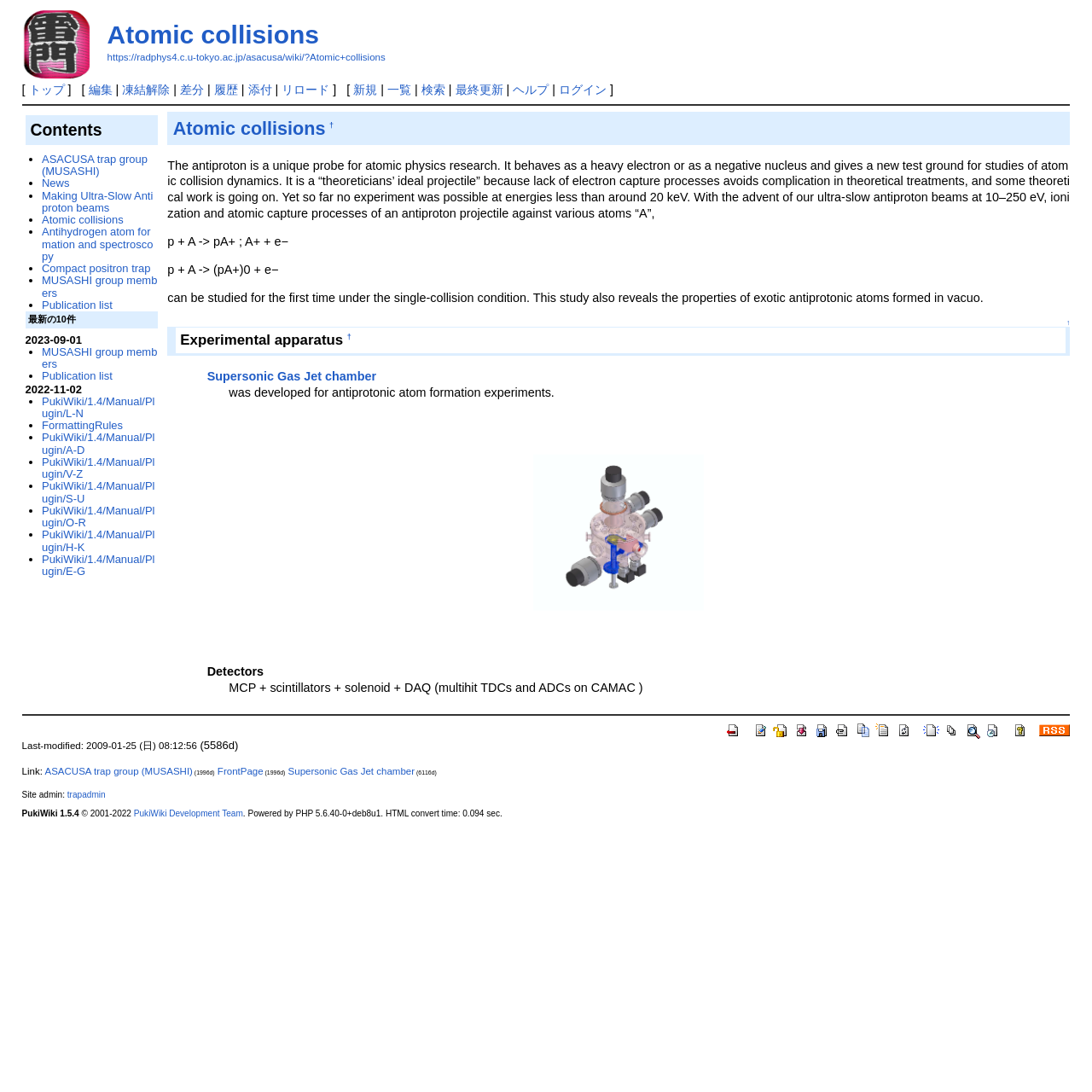Please determine the bounding box coordinates of the element's region to click for the following instruction: "edit the page".

[0.081, 0.076, 0.103, 0.088]